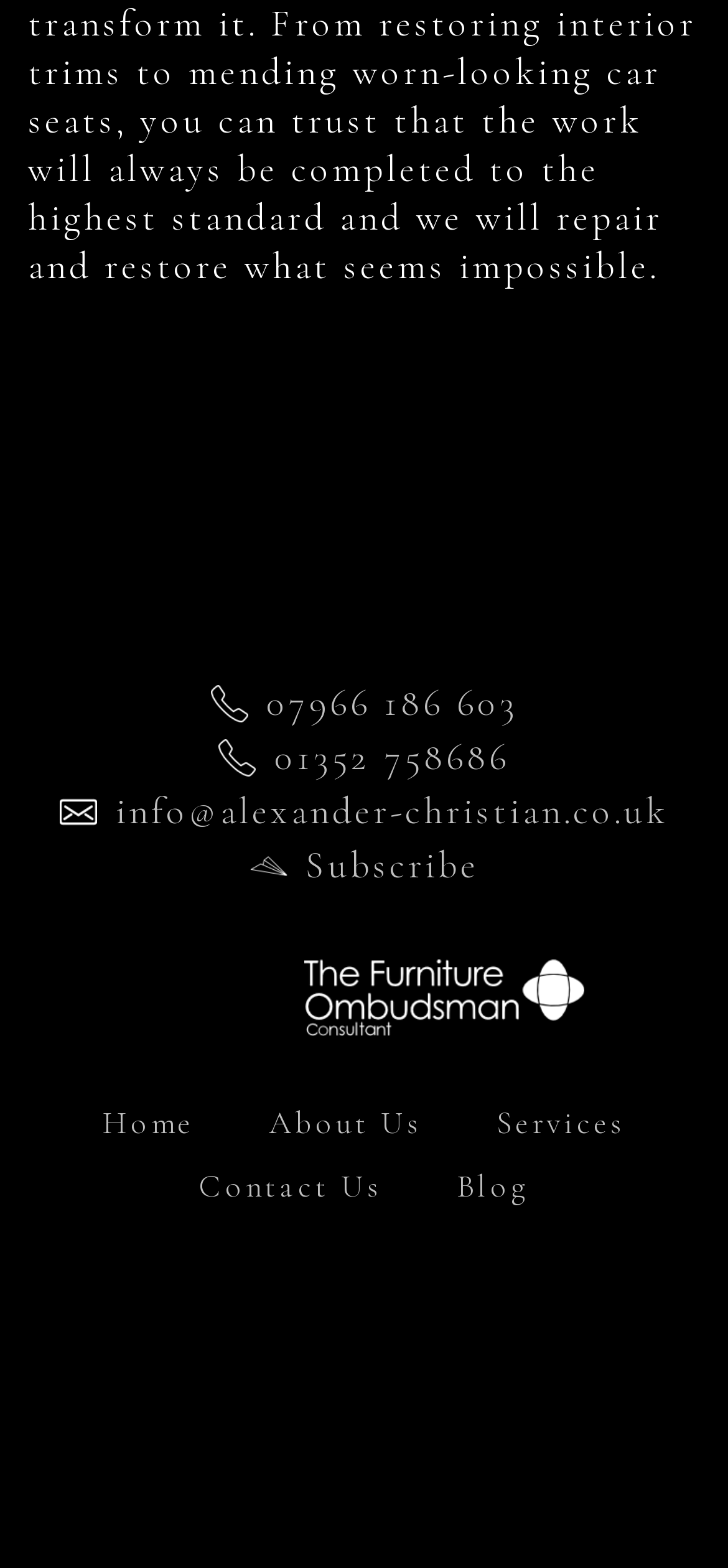Reply to the question with a single word or phrase:
What is the phone number to contact Alexander Christian?

07966 186 603